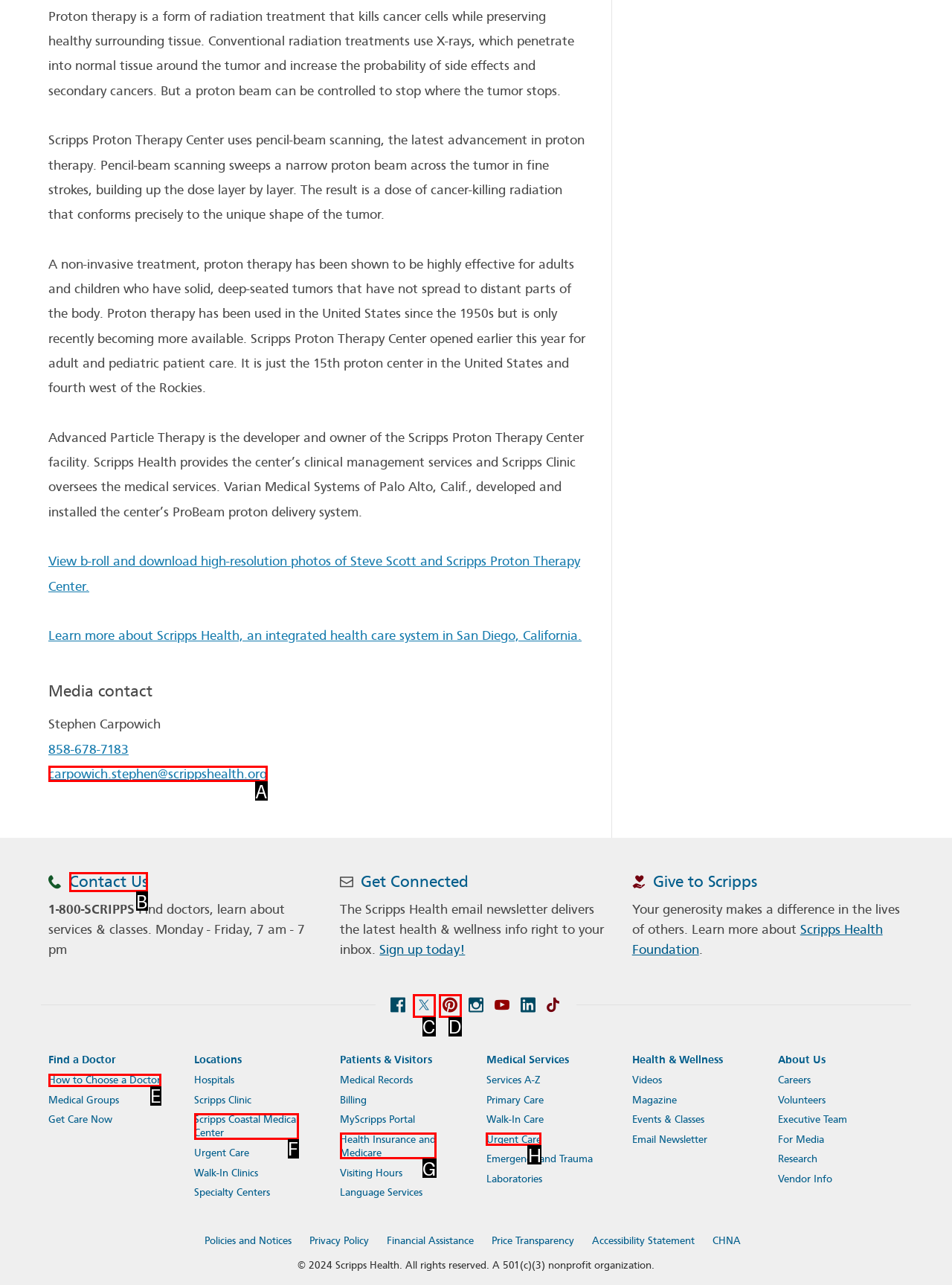From the given choices, which option should you click to complete this task: Contact Us? Answer with the letter of the correct option.

B